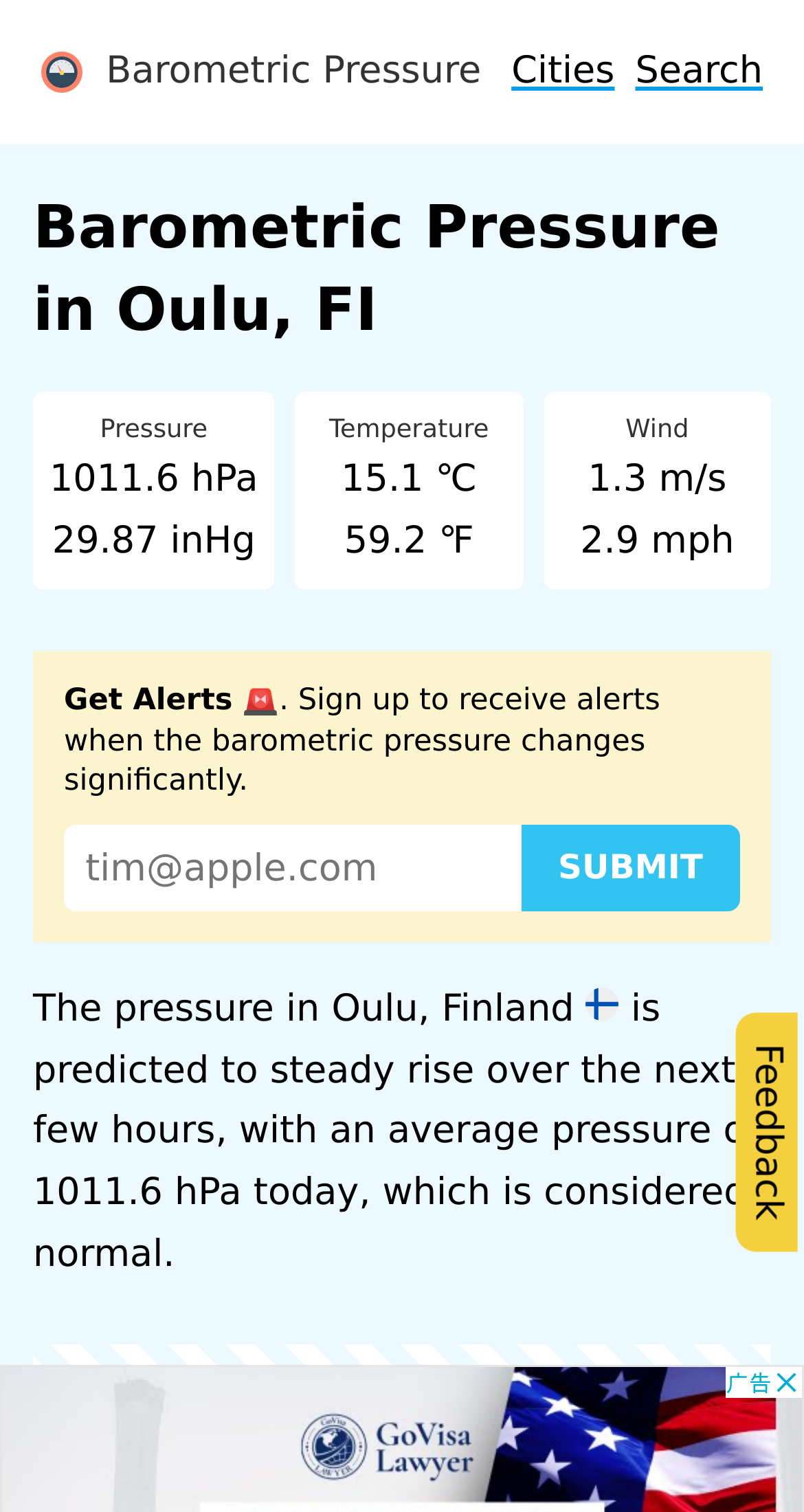Give a one-word or short phrase answer to this question: 
What is the wind speed in Oulu, Finland?

1.3 m/s